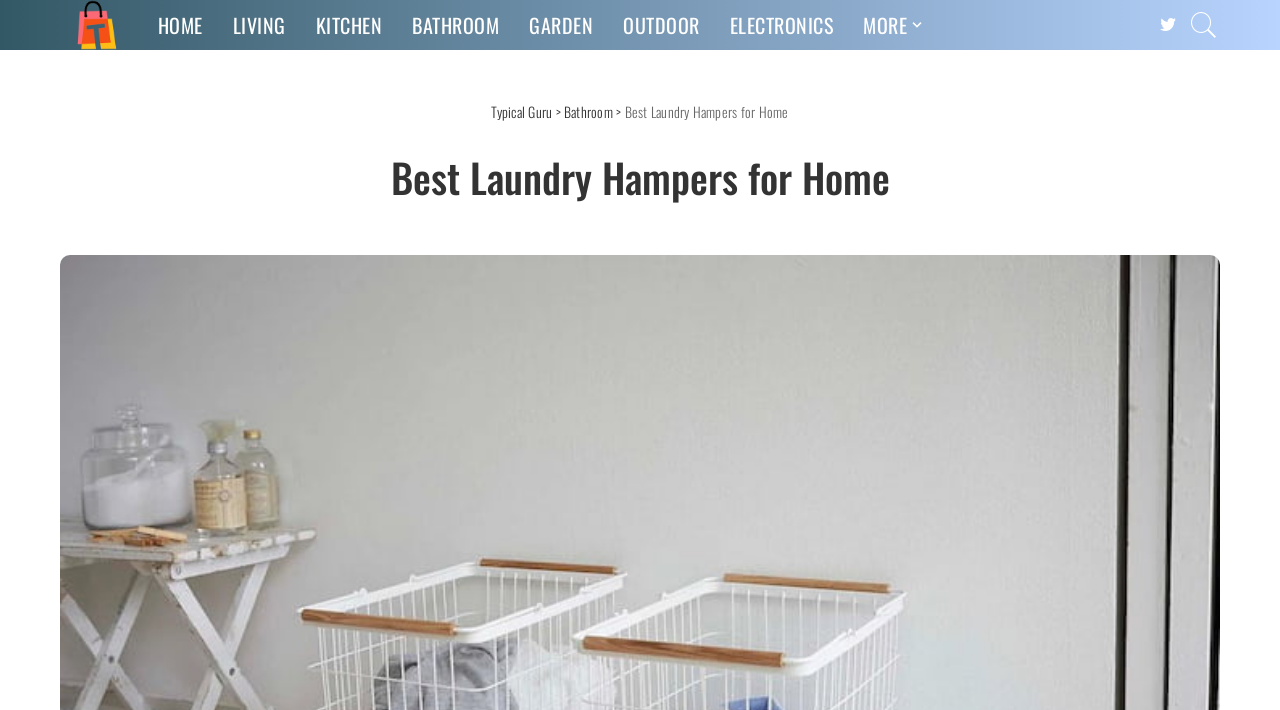Could you specify the bounding box coordinates for the clickable section to complete the following instruction: "read more about typical guru"?

[0.047, 0.0, 0.1, 0.07]